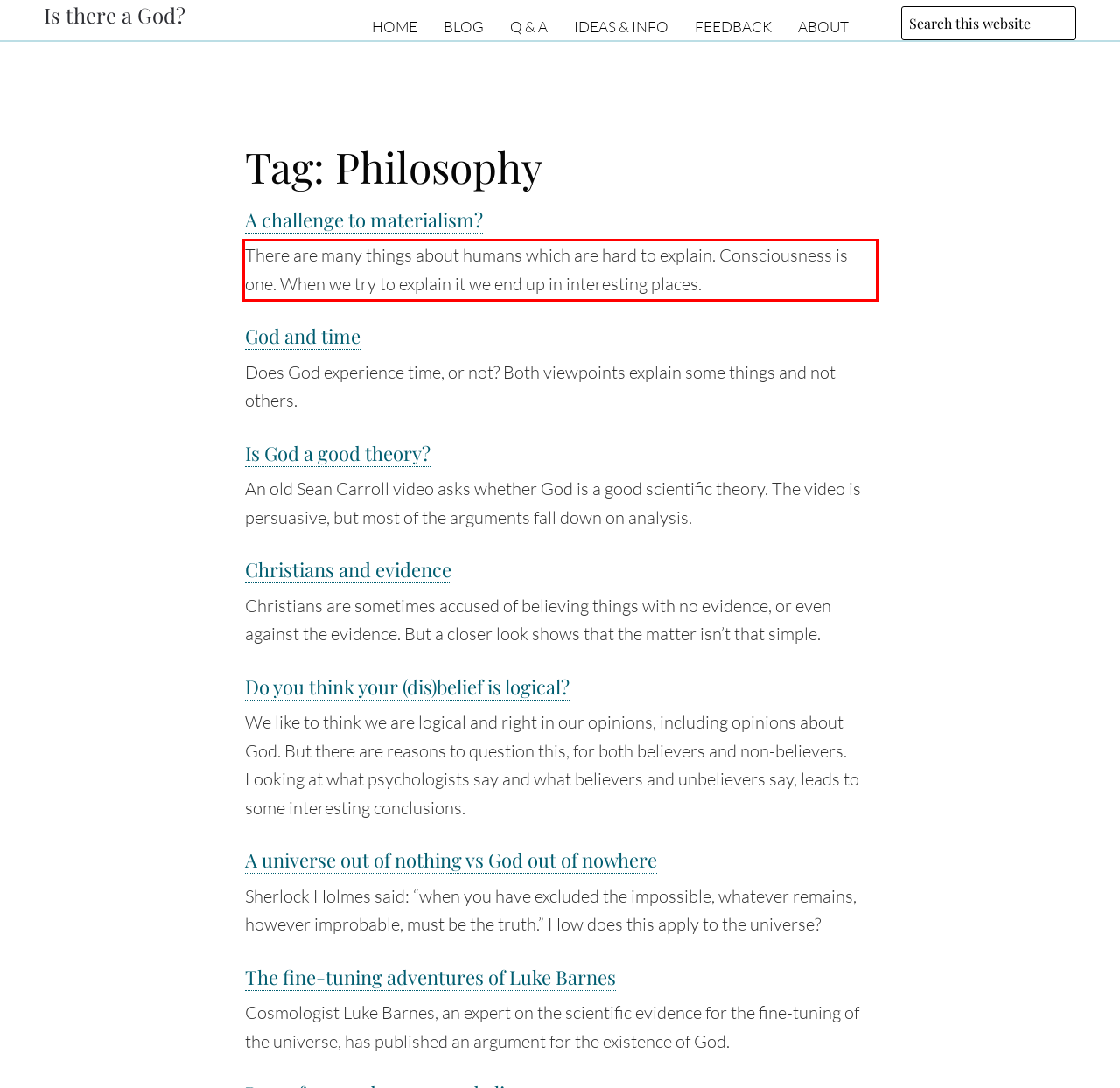You are provided with a screenshot of a webpage that includes a UI element enclosed in a red rectangle. Extract the text content inside this red rectangle.

There are many things about humans which are hard to explain. Consciousness is one. When we try to explain it we end up in interesting places.